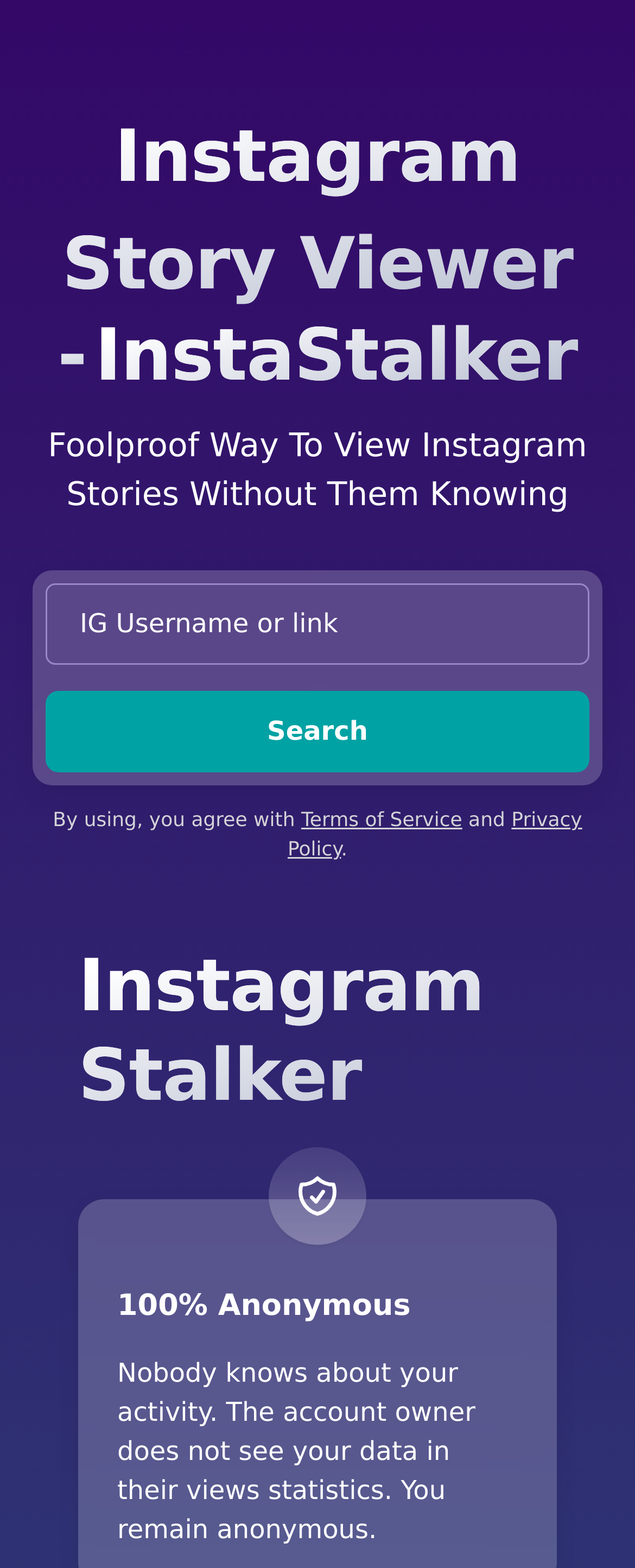Give a complete and precise description of the webpage's appearance.

The webpage is about InstaStalker, a free tool for viewing and stalking Instagram stories anonymously. At the top, there is a heading that reads "Instagram Story Viewer" followed by a dash and the title "InstaStalker" which is also a link. Below this, there is a tagline that says "Foolproof Way To View Instagram Stories Without Them Knowing".

In the middle of the page, there is a search bar with a label "IG Username or link" and a "Search" button next to it. This section is likely where users can input the Instagram username or link to view their stories anonymously.

Below the search bar, there is a section with text that says "By using, you agree with" followed by links to "Terms of Service" and "Privacy Policy". This section is likely related to the website's terms and conditions.

Further down, there is a heading that reads "Instagram Stalker" followed by an image. Below this, there is another heading that says "100% Anonymous" with a description that explains the anonymity feature of the tool, stating that the account owner will not see the user's data in their views statistics.

Overall, the webpage is promoting InstaStalker as a tool for anonymously viewing Instagram stories, with a focus on its anonymity feature.